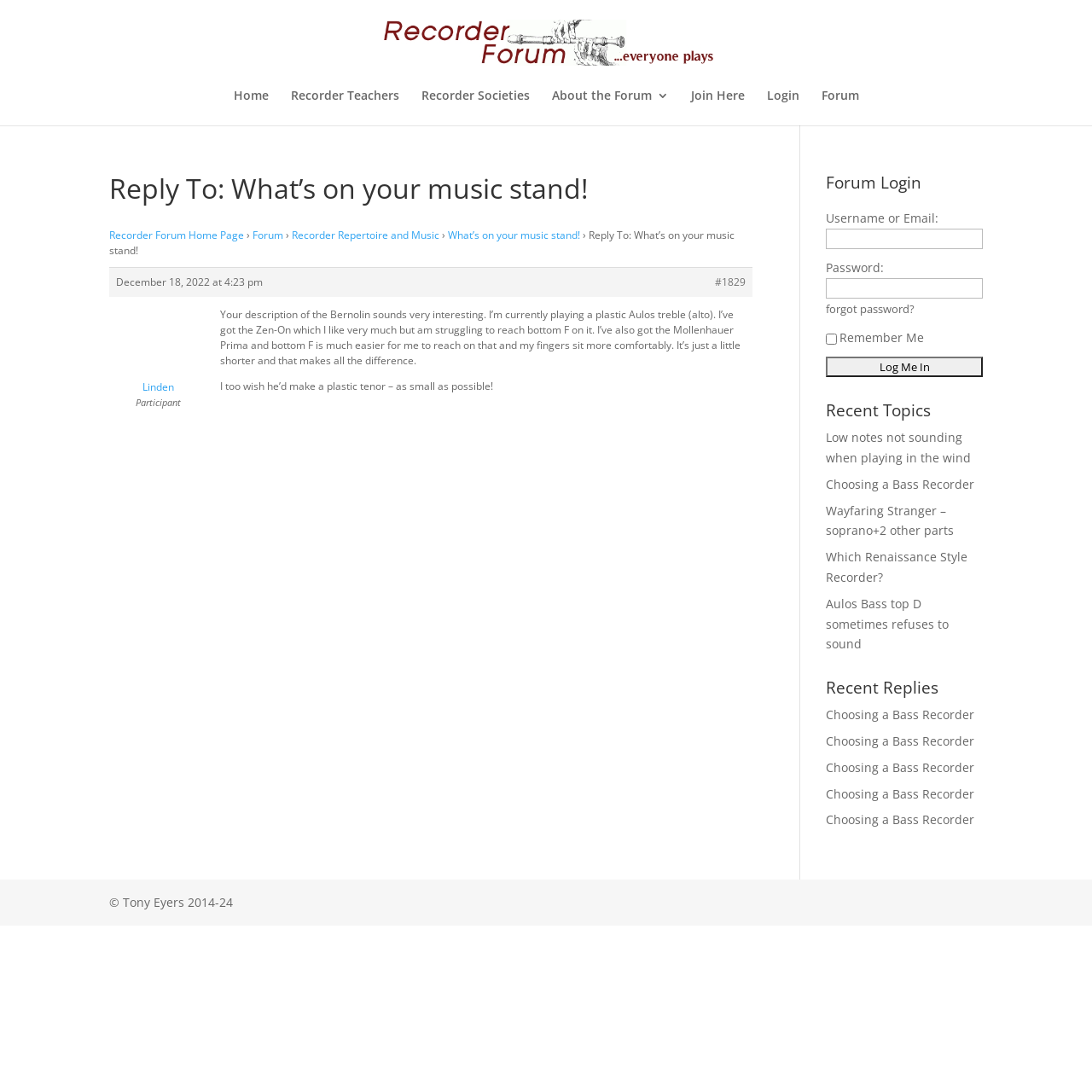Given the description of the UI element: "About the Forum", predict the bounding box coordinates in the form of [left, top, right, bottom], with each value being a float between 0 and 1.

[0.505, 0.082, 0.612, 0.115]